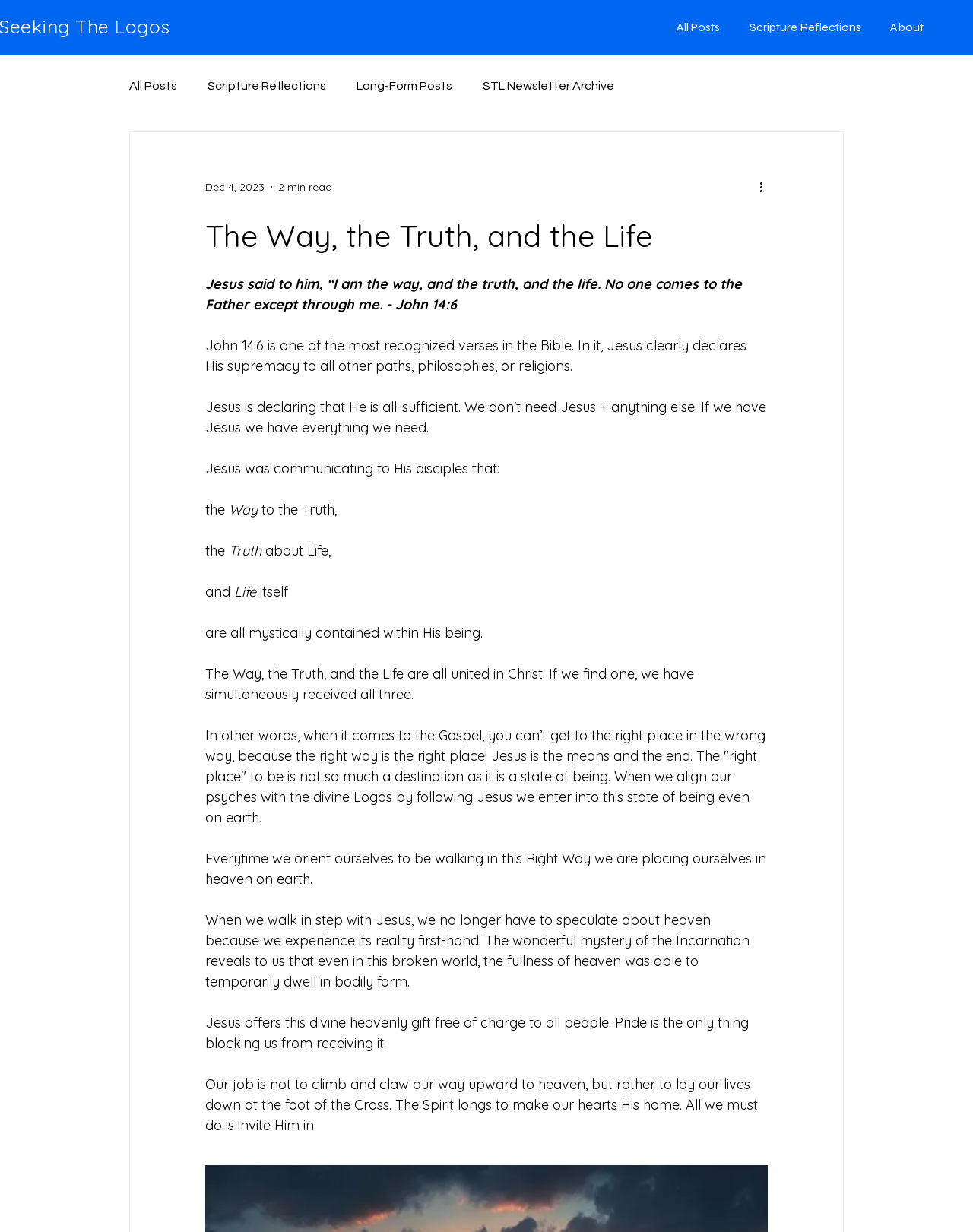Please locate the bounding box coordinates of the region I need to click to follow this instruction: "Click on 'More actions'".

[0.778, 0.144, 0.797, 0.159]